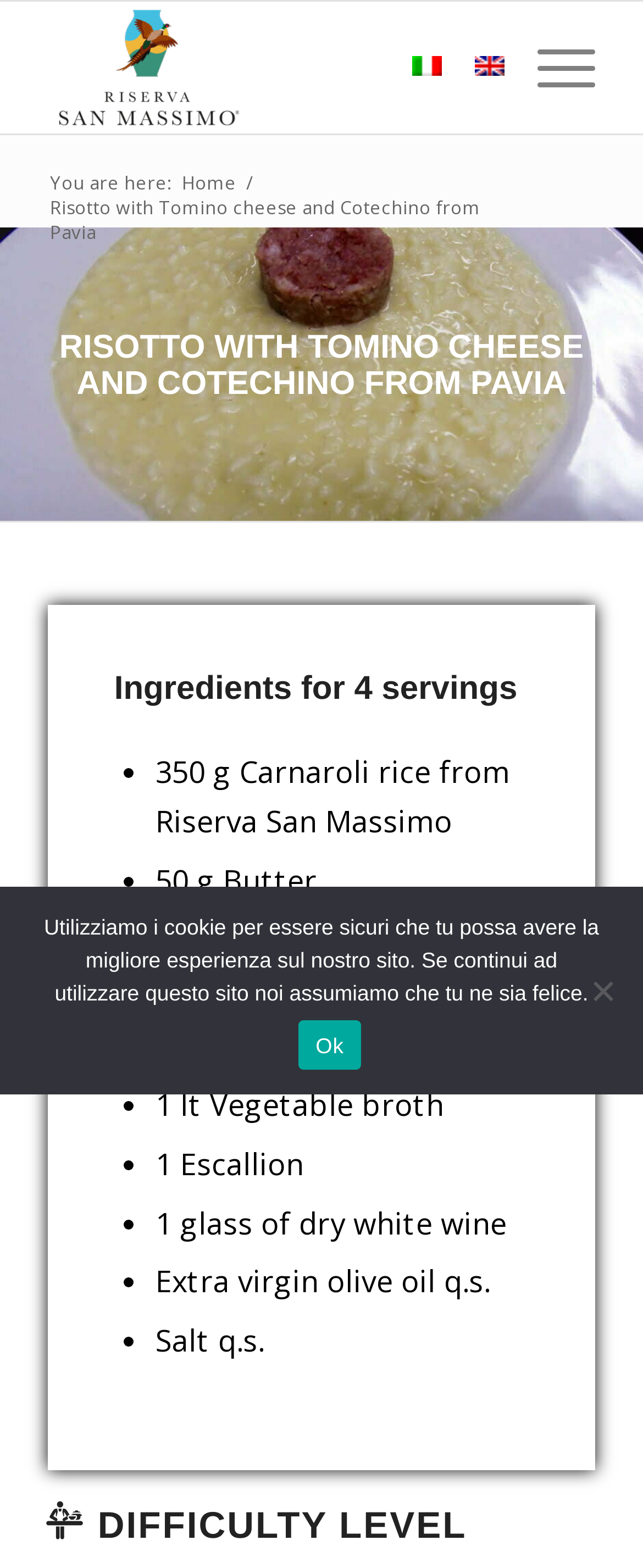Identify the coordinates of the bounding box for the element described below: "Instagram". Return the coordinates as four float numbers between 0 and 1: [left, top, right, bottom].

None